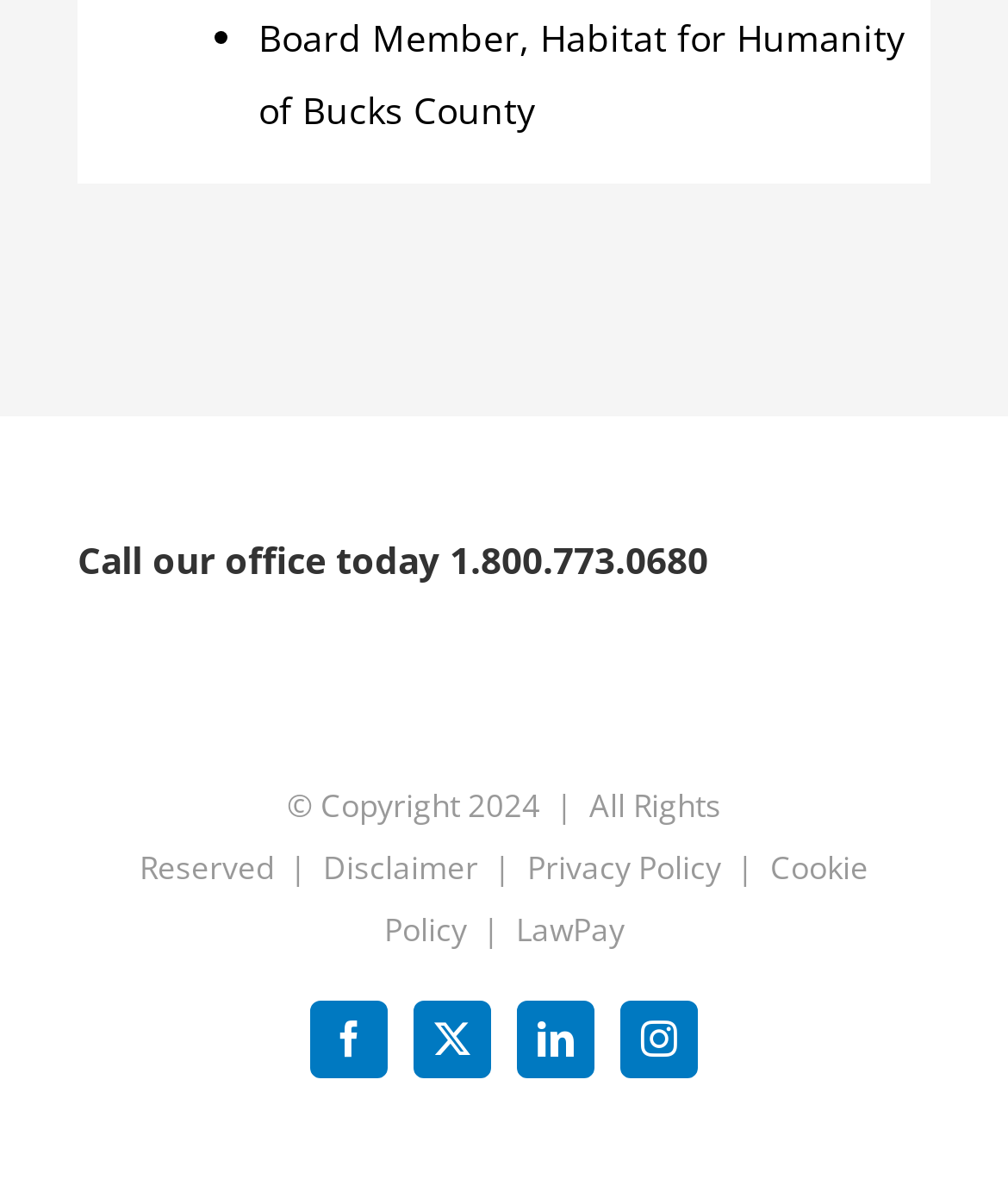Can you find the bounding box coordinates for the UI element given this description: "Instagram"? Provide the coordinates as four float numbers between 0 and 1: [left, top, right, bottom].

[0.615, 0.84, 0.692, 0.905]